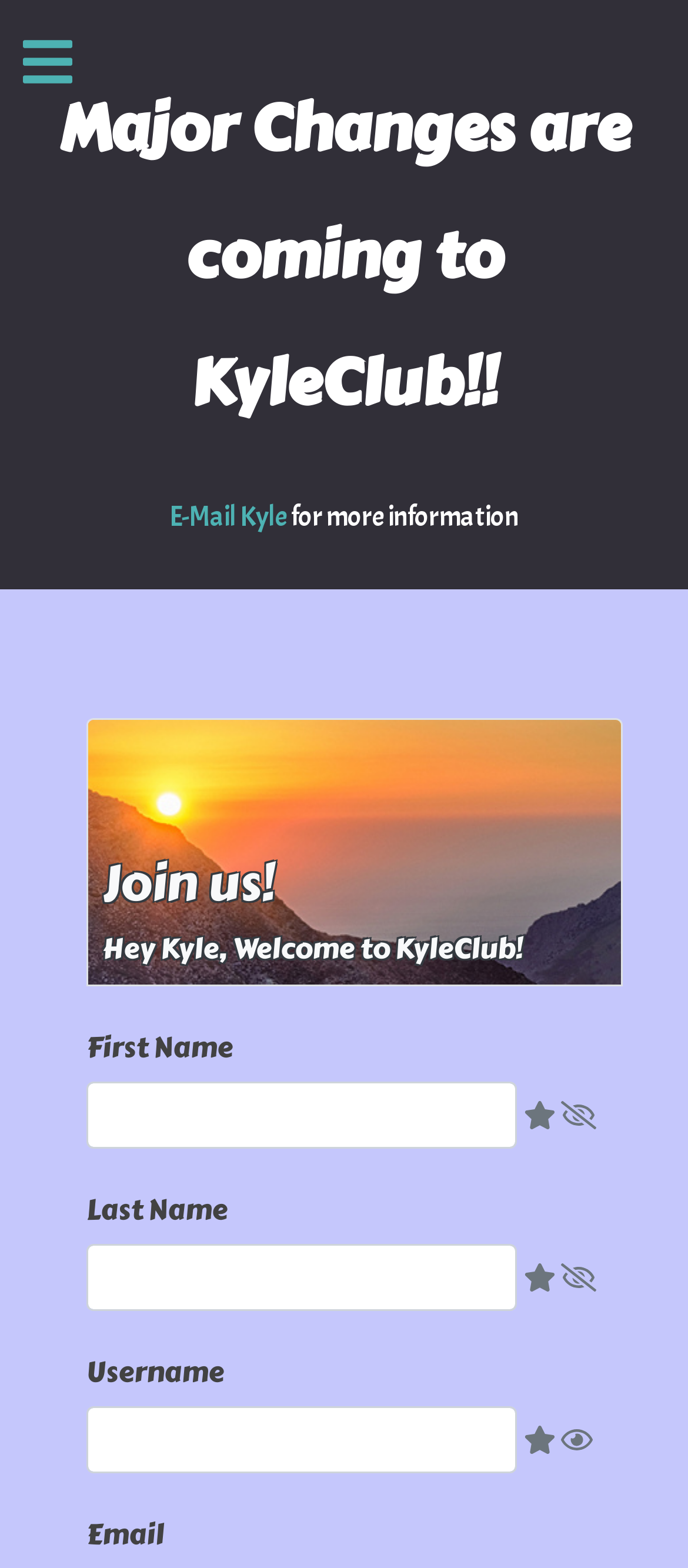Answer with a single word or phrase: 
What are the required fields in the registration form?

None